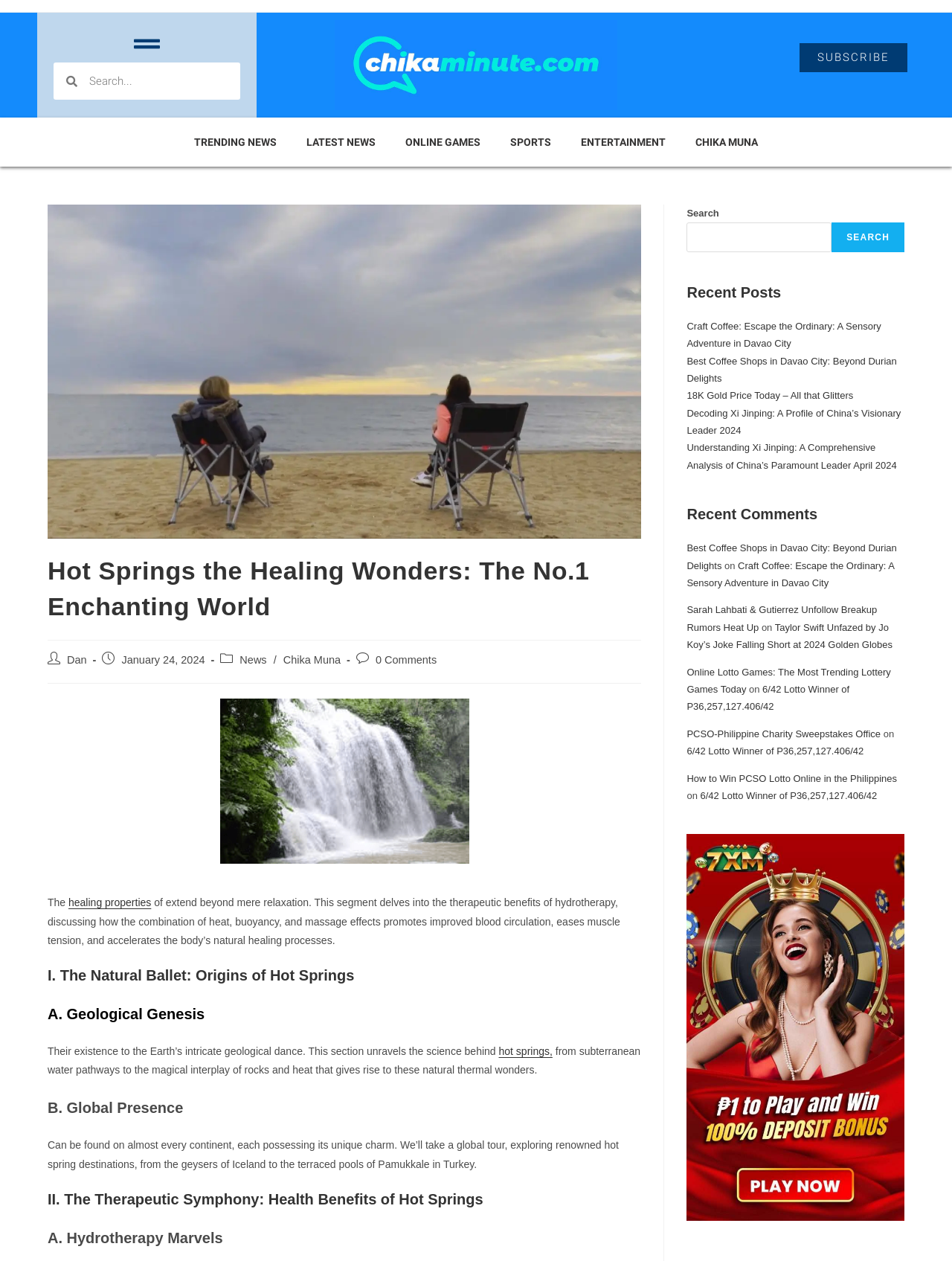Please find the bounding box coordinates of the element that needs to be clicked to perform the following instruction: "Search for something". The bounding box coordinates should be four float numbers between 0 and 1, represented as [left, top, right, bottom].

[0.081, 0.05, 0.252, 0.079]